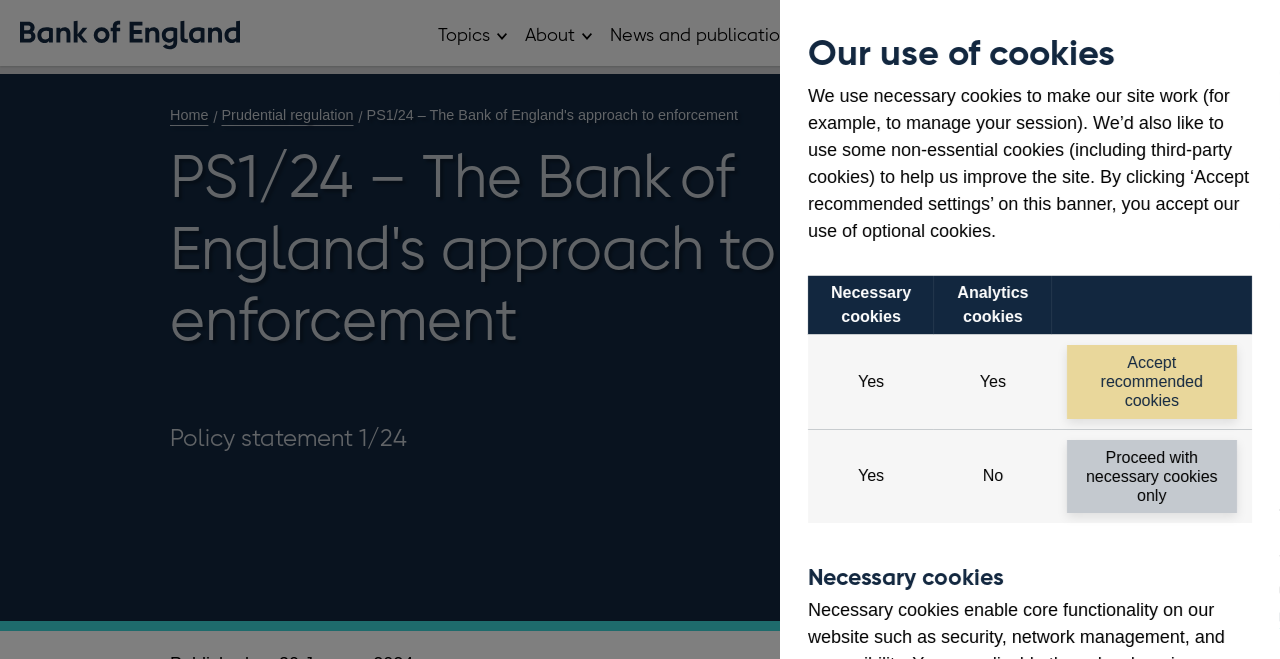Determine the bounding box coordinates for the region that must be clicked to execute the following instruction: "Search for something".

[0.797, 0.027, 0.984, 0.084]